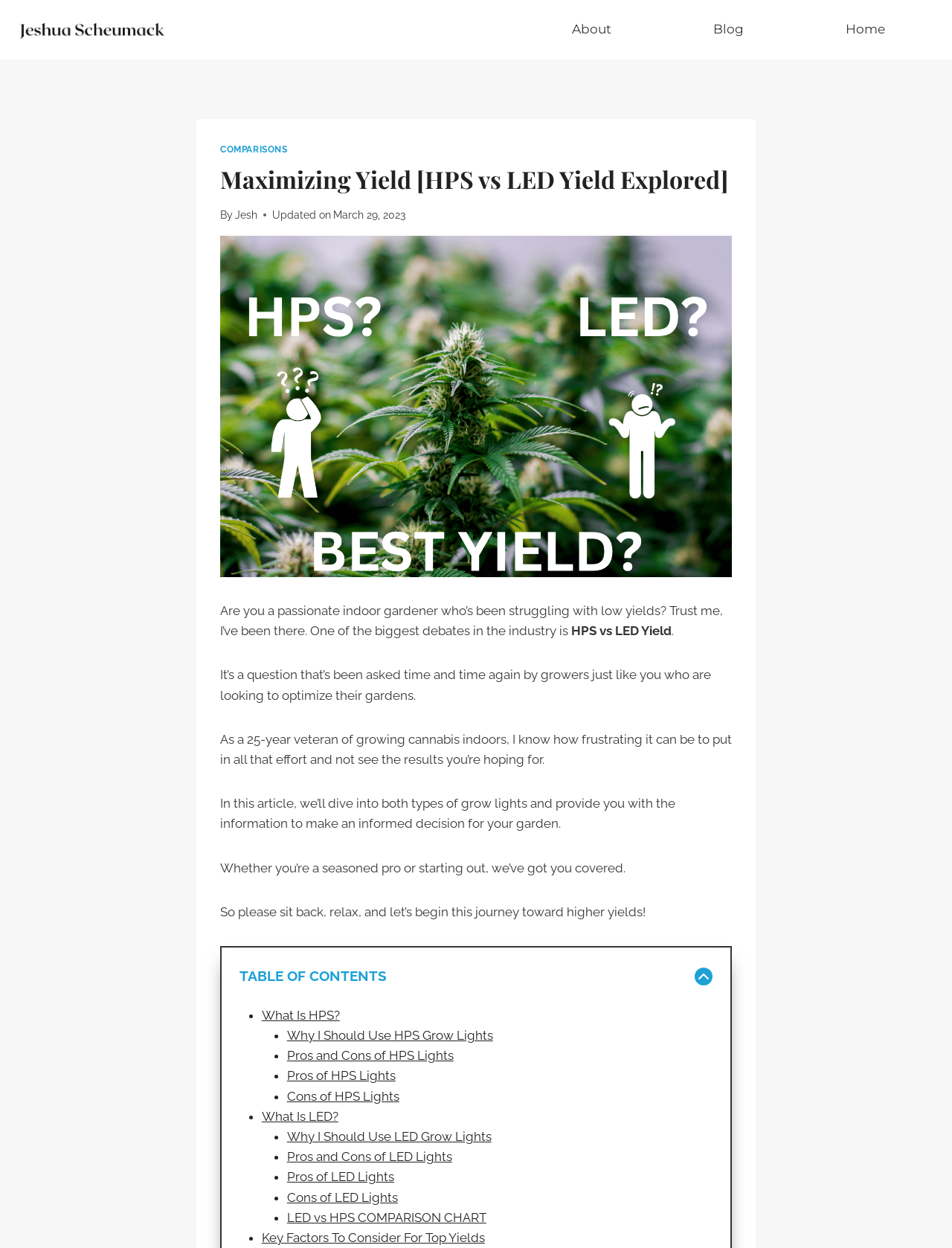Please find the bounding box coordinates of the element's region to be clicked to carry out this instruction: "Learn about What Is HPS?".

[0.275, 0.807, 0.357, 0.819]